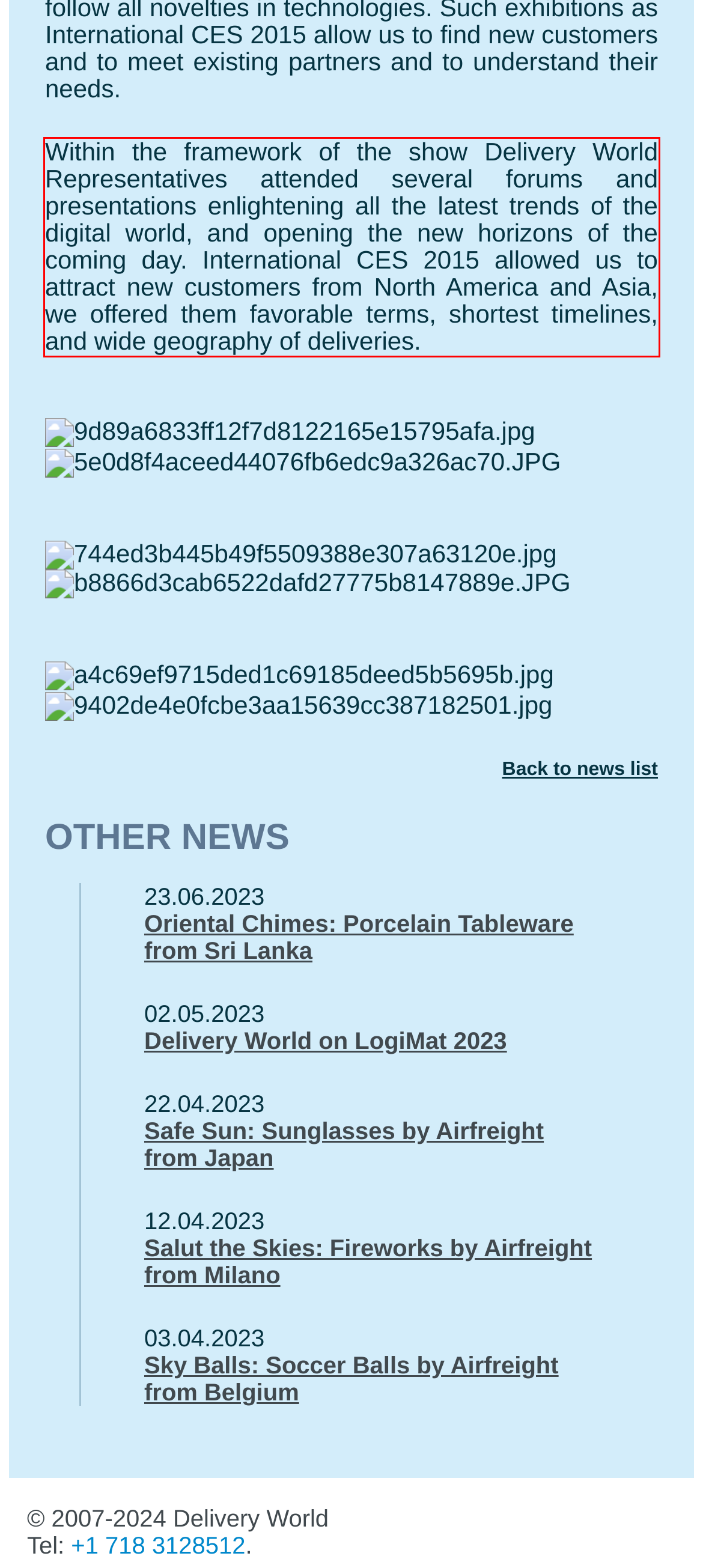You have a screenshot with a red rectangle around a UI element. Recognize and extract the text within this red bounding box using OCR.

Within the framework of the show Delivery World Representatives attended several forums and presentations enlightening all the latest trends of the digital world, and opening the new horizons of the coming day. International CES 2015 allowed us to attract new customers from North America and Asia, we offered them favorable terms, shortest timelines, and wide geography of deliveries.